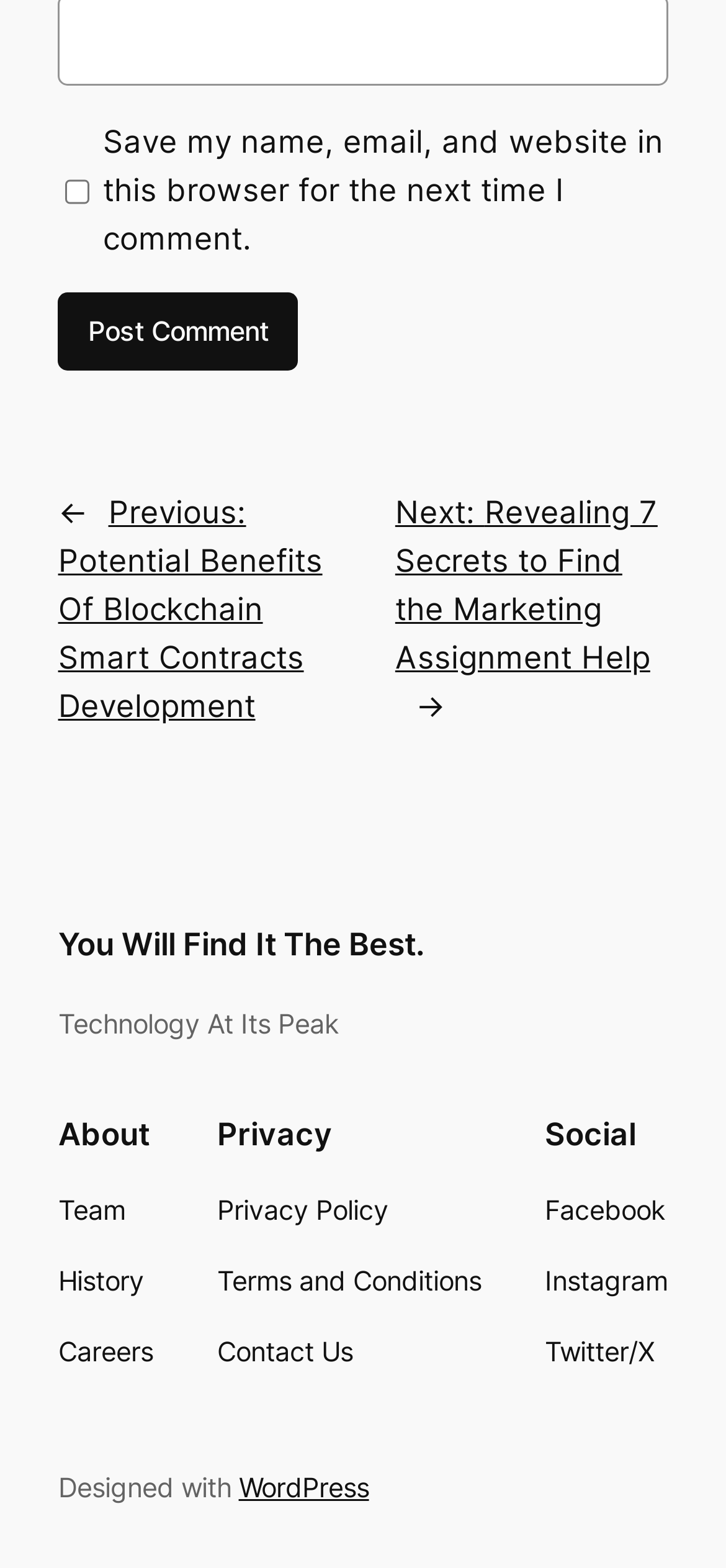Specify the bounding box coordinates of the region I need to click to perform the following instruction: "Post a comment". The coordinates must be four float numbers in the range of 0 to 1, i.e., [left, top, right, bottom].

[0.08, 0.187, 0.411, 0.236]